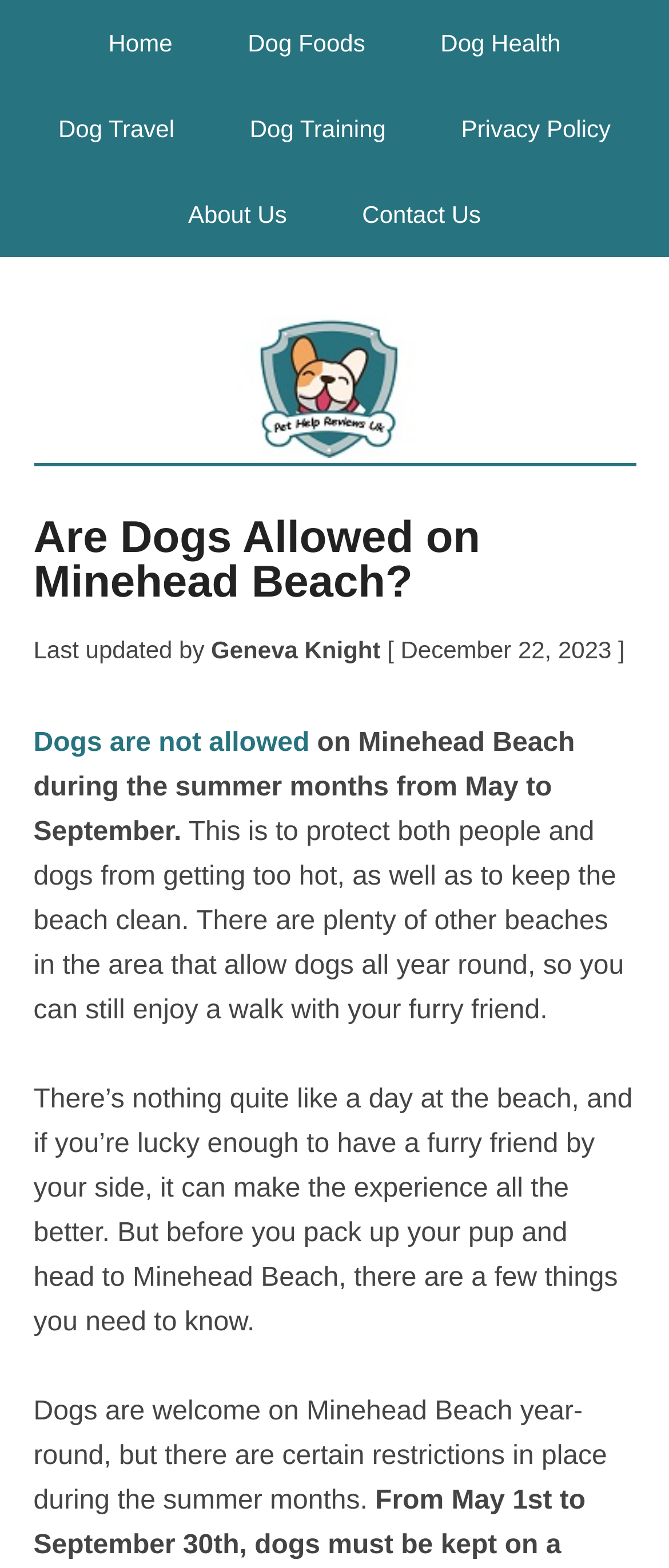When was the webpage last updated?
Please use the image to deliver a detailed and complete answer.

The webpage shows that the last update was made on December 22, 2023, as indicated by the time element.